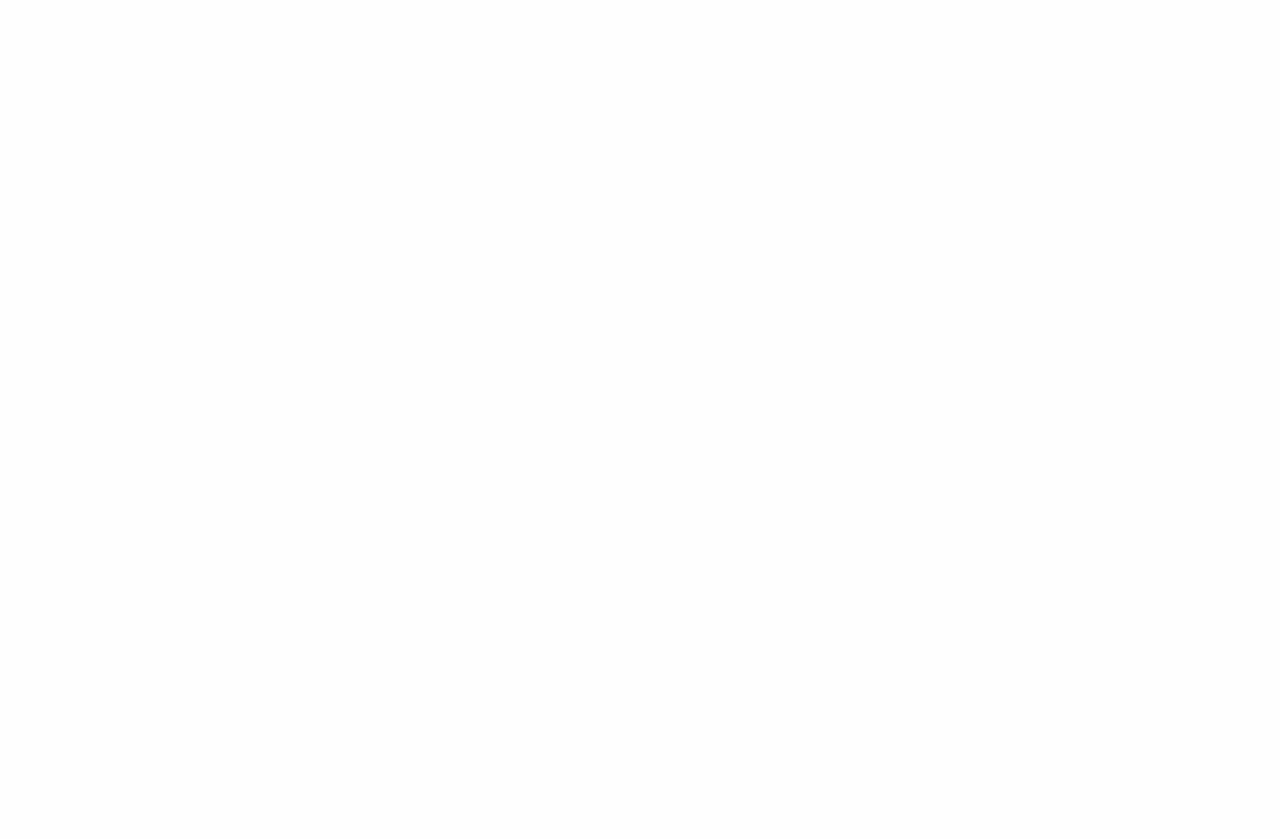Please analyze the image and provide a thorough answer to the question:
Where is Walford from?

According to the text, Walford proudly represents being born and raised on Vancouver Island, and she talks about the uniqueness of the 'Island vibe' and a general widespread acceptance of cannabis.